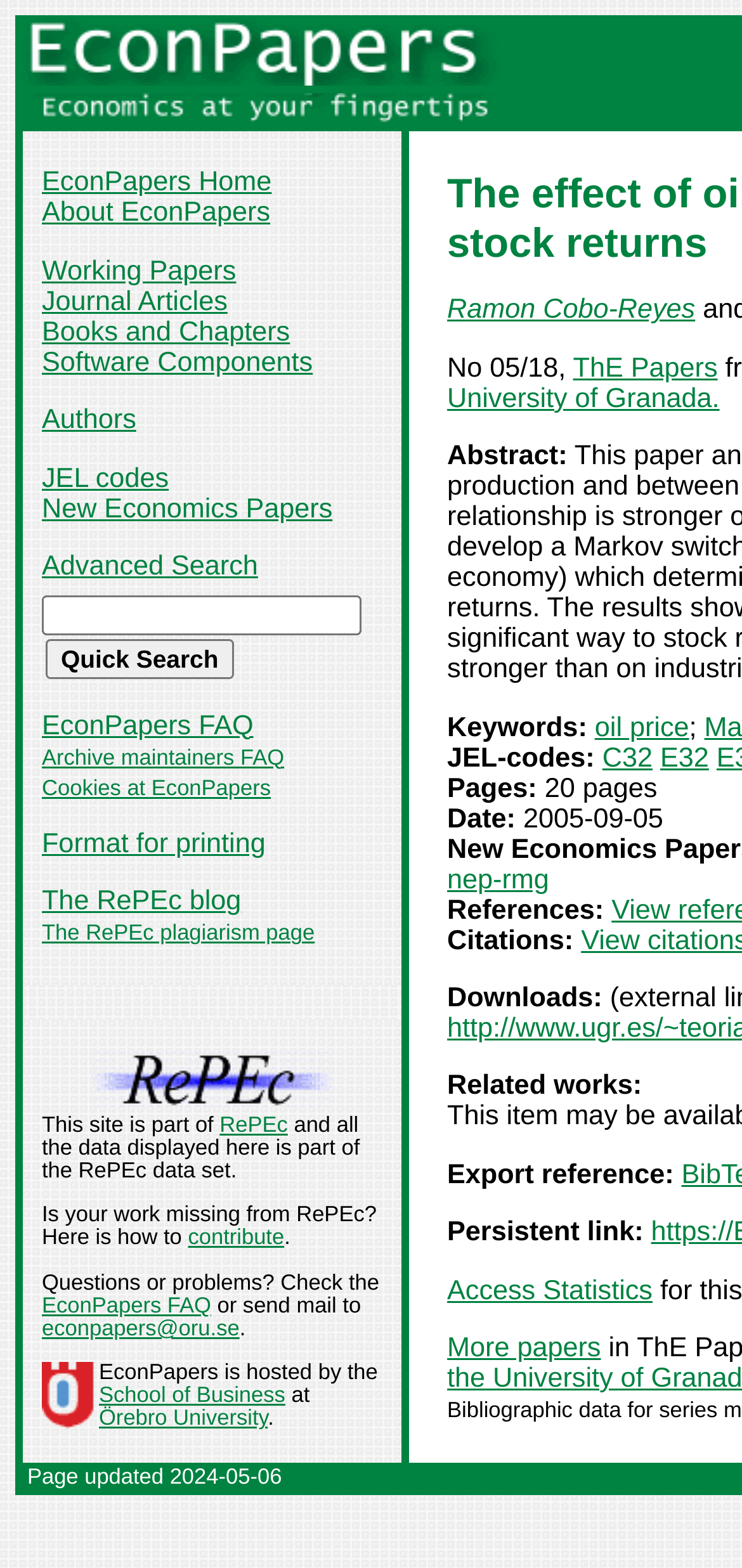Locate the bounding box coordinates of the element that should be clicked to execute the following instruction: "Visit EconPapers home".

[0.056, 0.107, 0.366, 0.127]